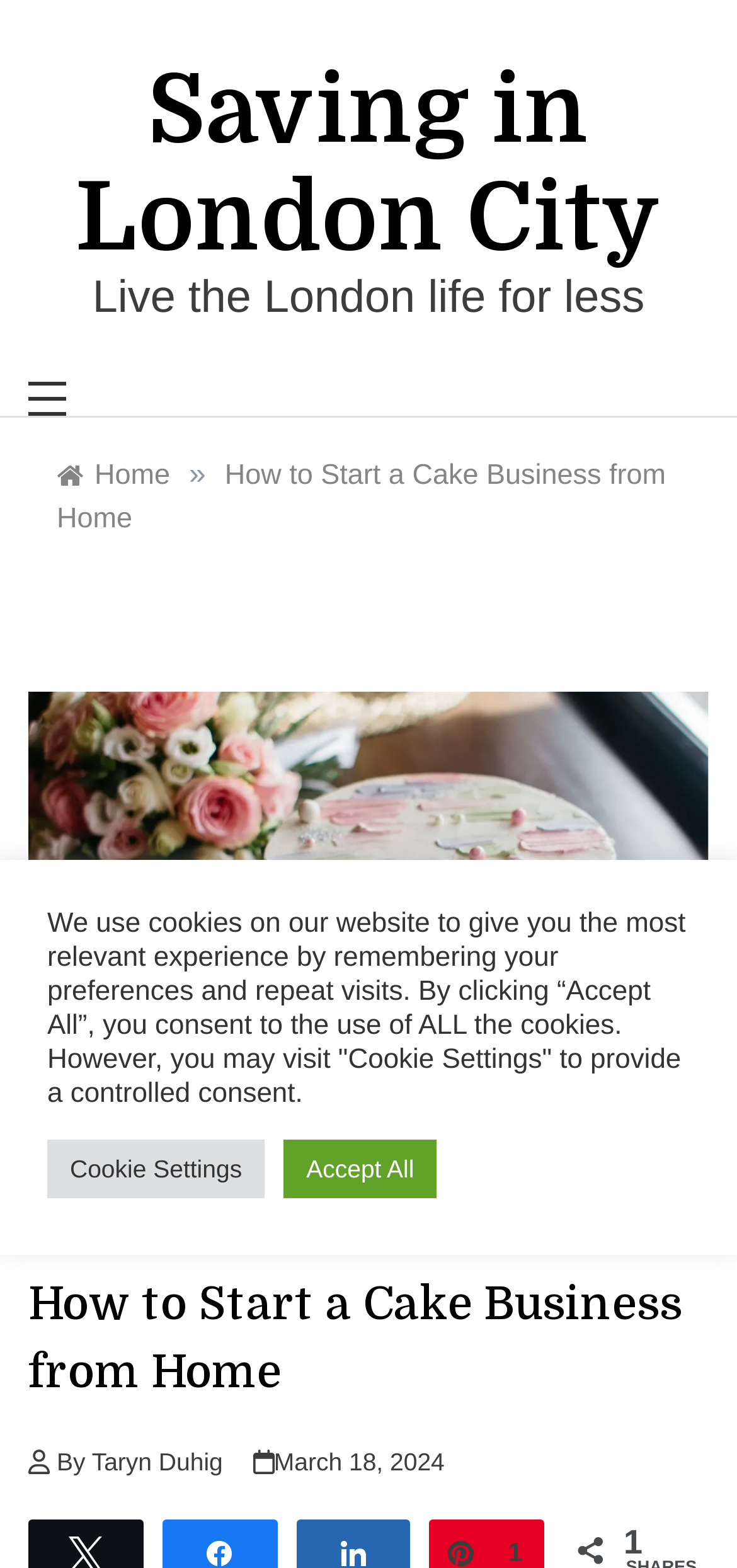Please find and report the bounding box coordinates of the element to click in order to perform the following action: "Click the 'MAKING MONEY' link". The coordinates should be expressed as four float numbers between 0 and 1, in the format [left, top, right, bottom].

[0.038, 0.778, 0.314, 0.796]